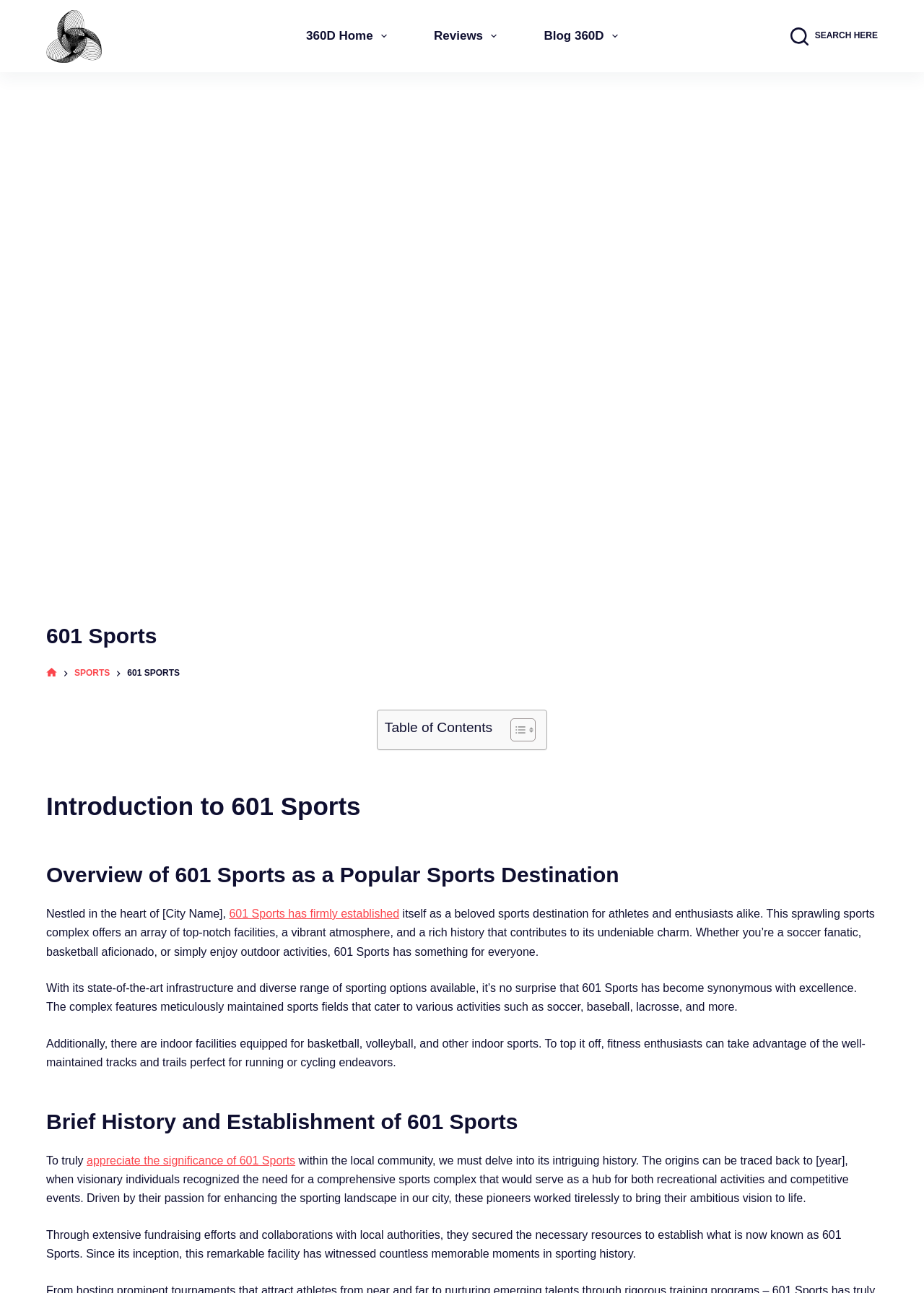Given the description: "Skip to content", determine the bounding box coordinates of the UI element. The coordinates should be formatted as four float numbers between 0 and 1, [left, top, right, bottom].

[0.0, 0.0, 0.031, 0.011]